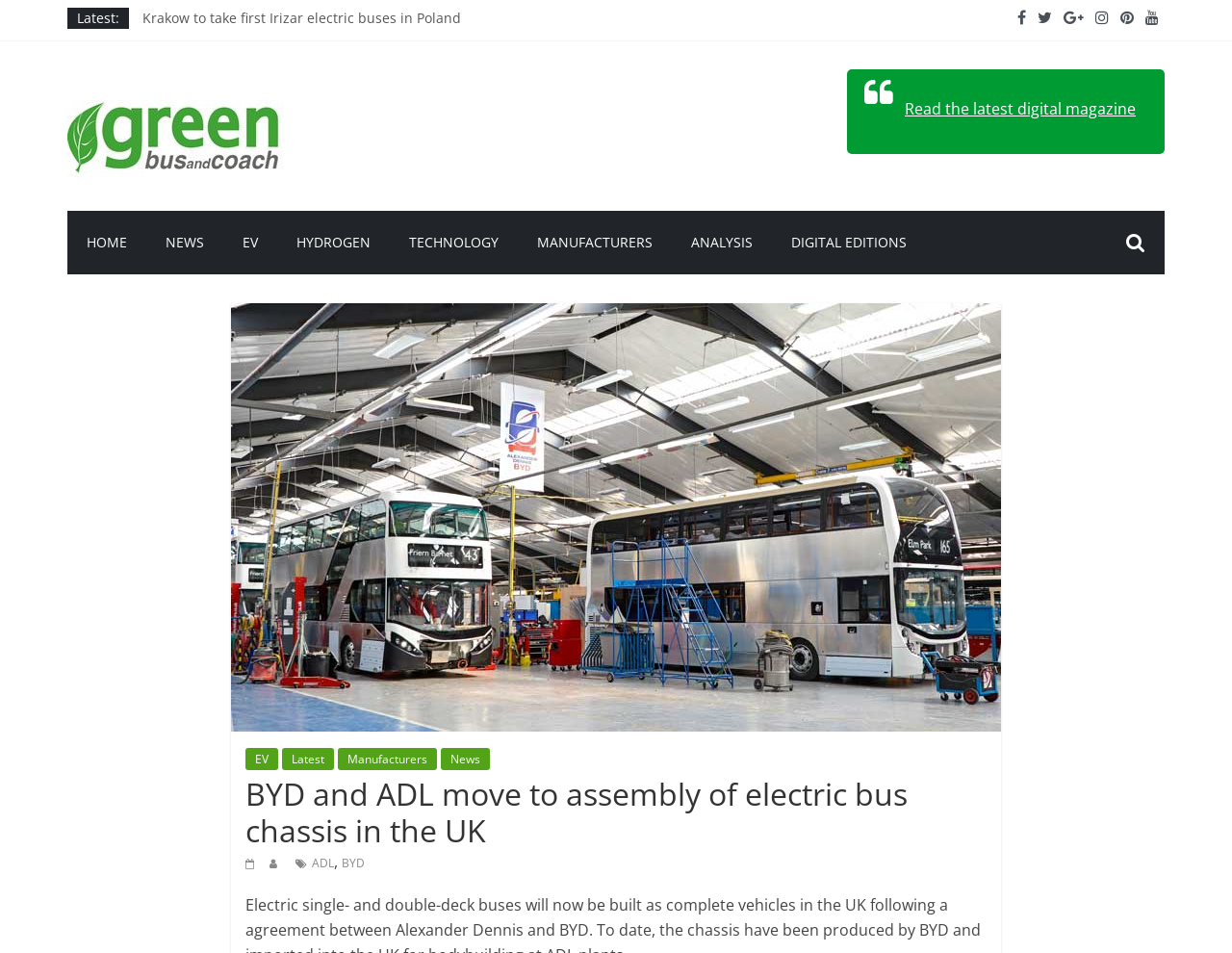Identify the bounding box coordinates for the UI element described by the following text: "EV". Provide the coordinates as four float numbers between 0 and 1, in the format [left, top, right, bottom].

[0.199, 0.785, 0.226, 0.808]